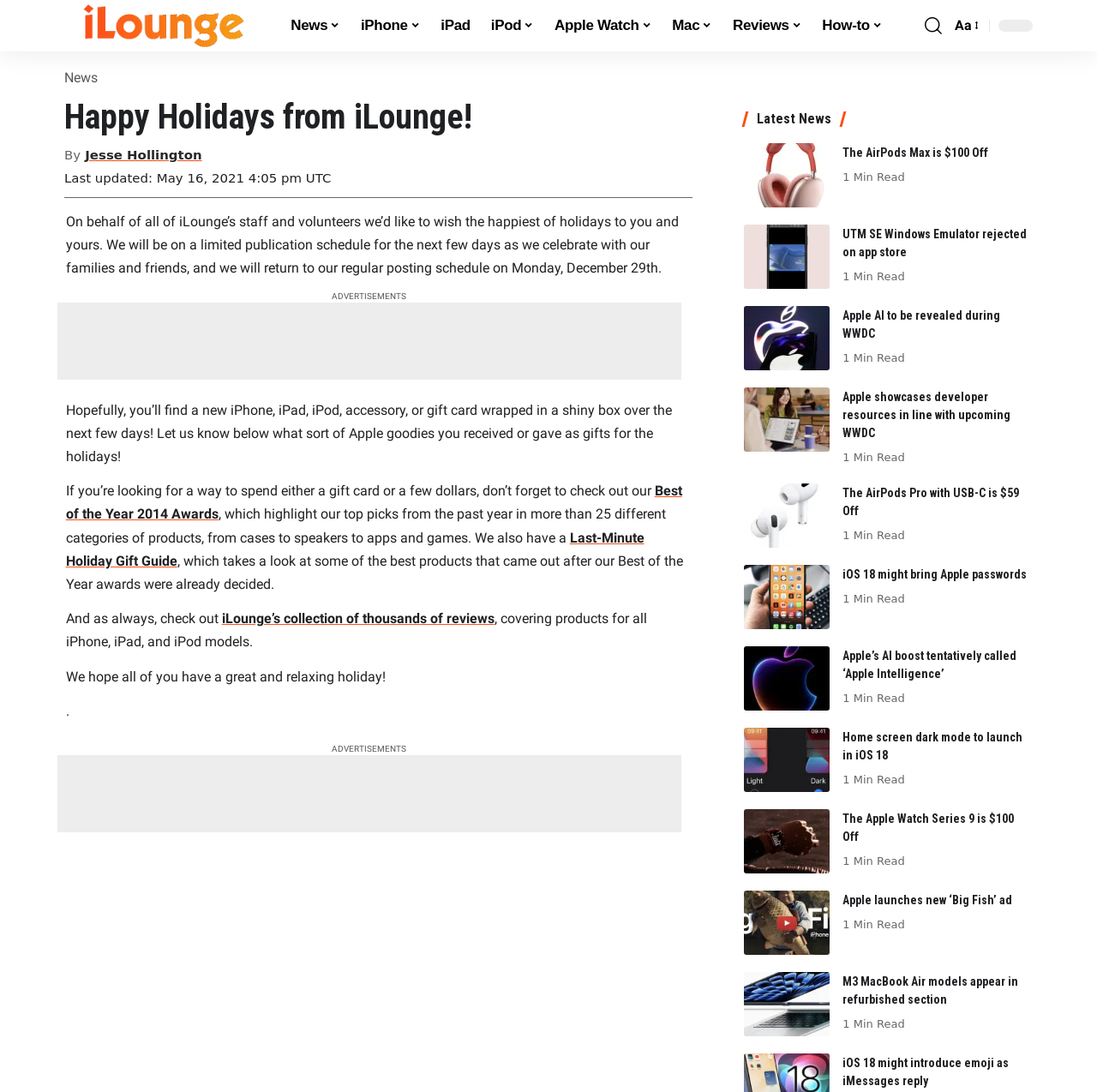What is the name of the website?
Give a thorough and detailed response to the question.

The name of the website can be found in the top-left corner of the webpage, where it says 'Happy Holidays from iLounge! | iLounge'.